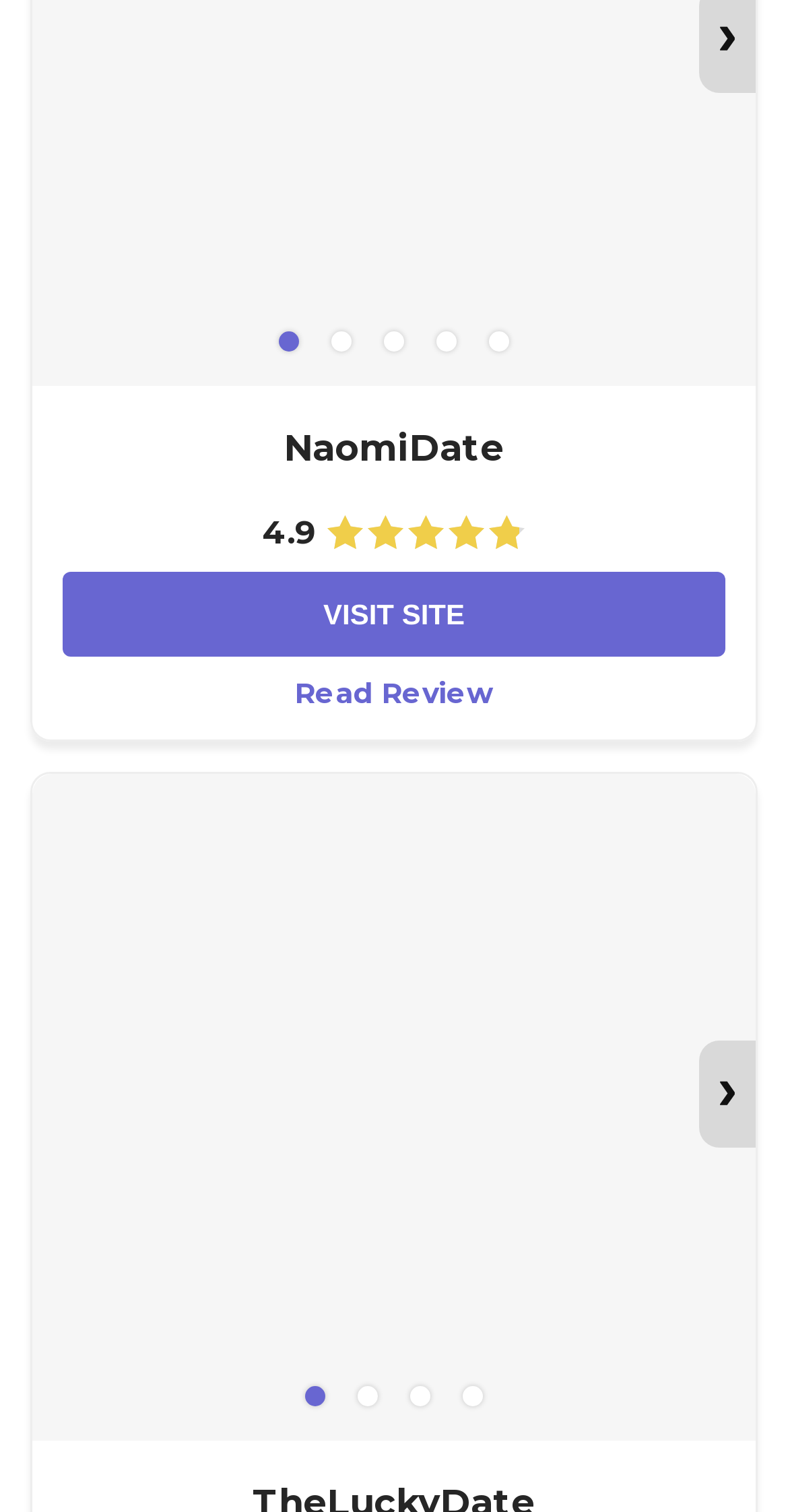Identify the coordinates of the bounding box for the element that must be clicked to accomplish the instruction: "go to the next carousel page".

[0.887, 0.688, 0.959, 0.759]